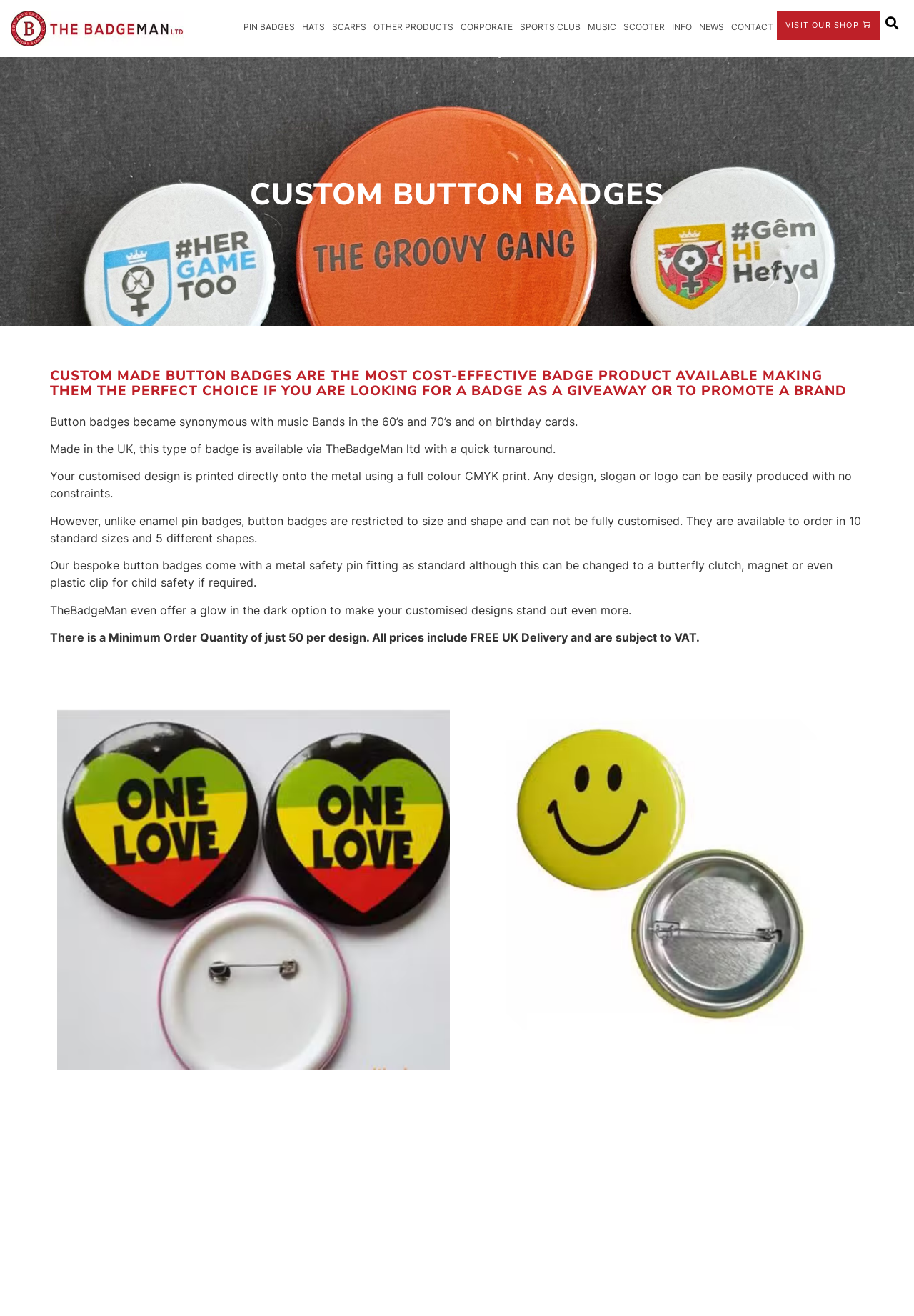Please identify the bounding box coordinates of the element I should click to complete this instruction: 'Visit the shop'. The coordinates should be given as four float numbers between 0 and 1, like this: [left, top, right, bottom].

[0.85, 0.008, 0.962, 0.03]